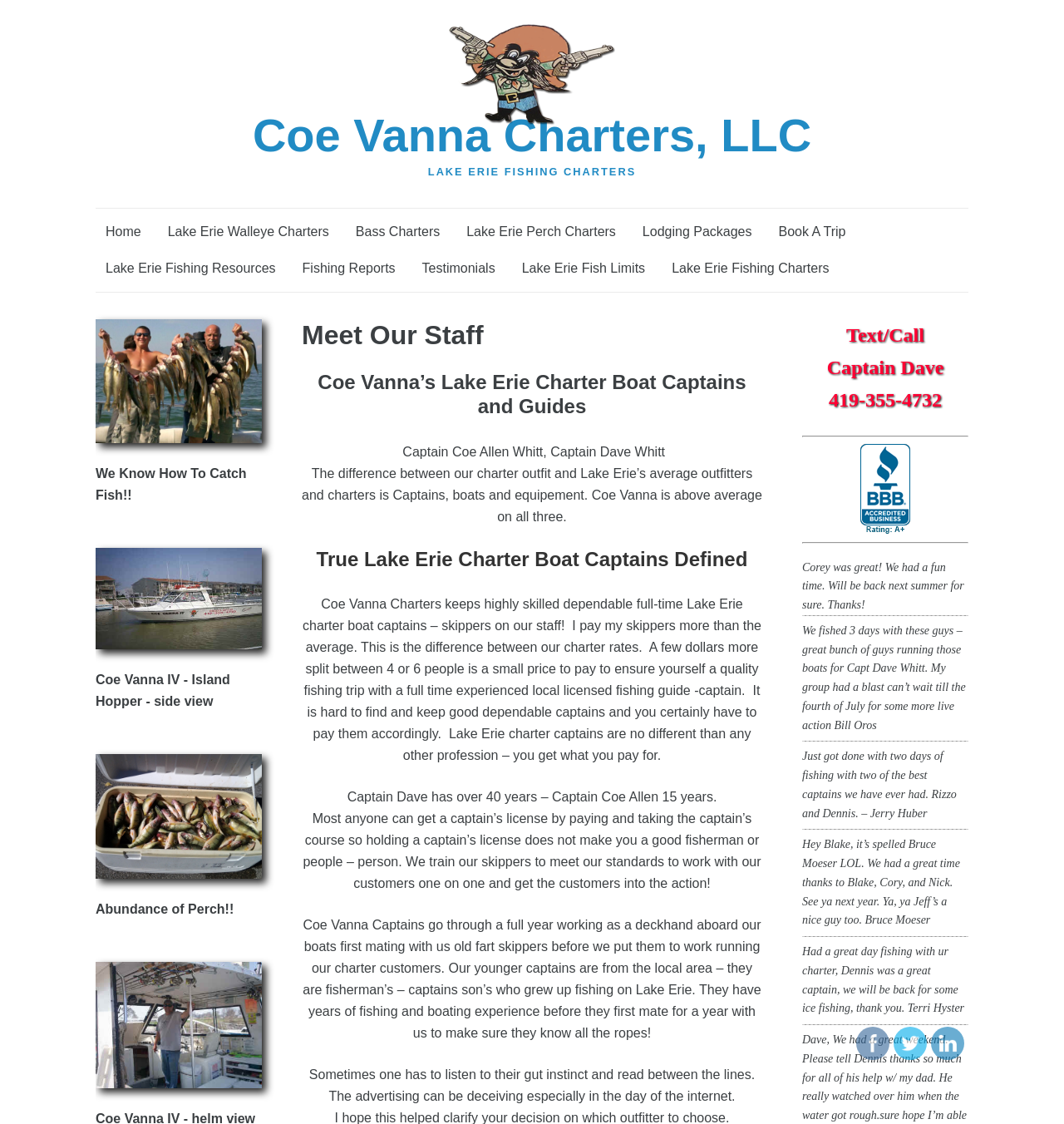What is the main title displayed on this webpage?

Meet Our Staff